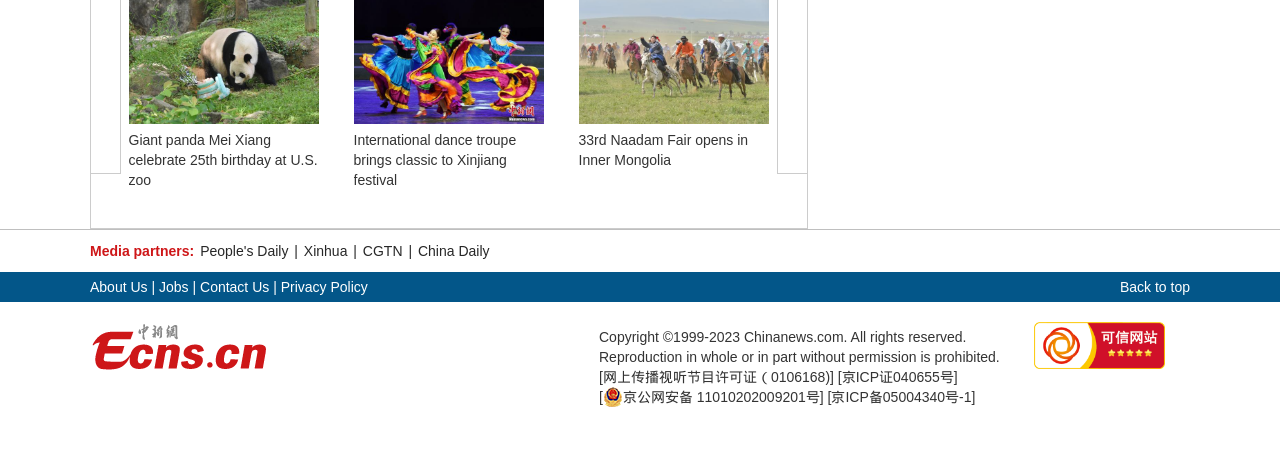Identify the bounding box coordinates of the clickable region to carry out the given instruction: "View FIFA Women's World Cup news".

[0.63, 0.278, 0.779, 0.309]